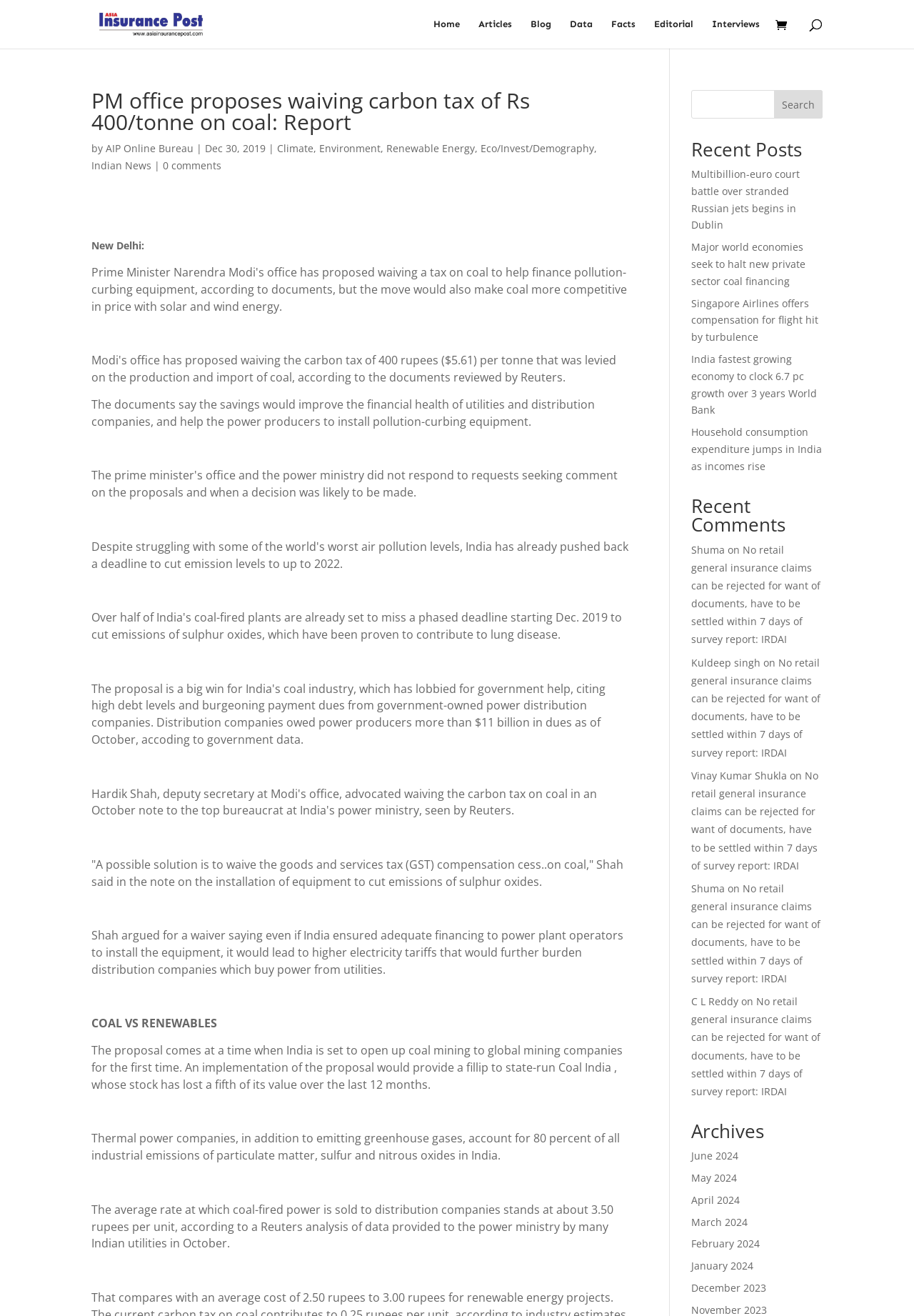Identify and provide the title of the webpage.

PM office proposes waiving carbon tax of Rs 400/tonne on coal: Report